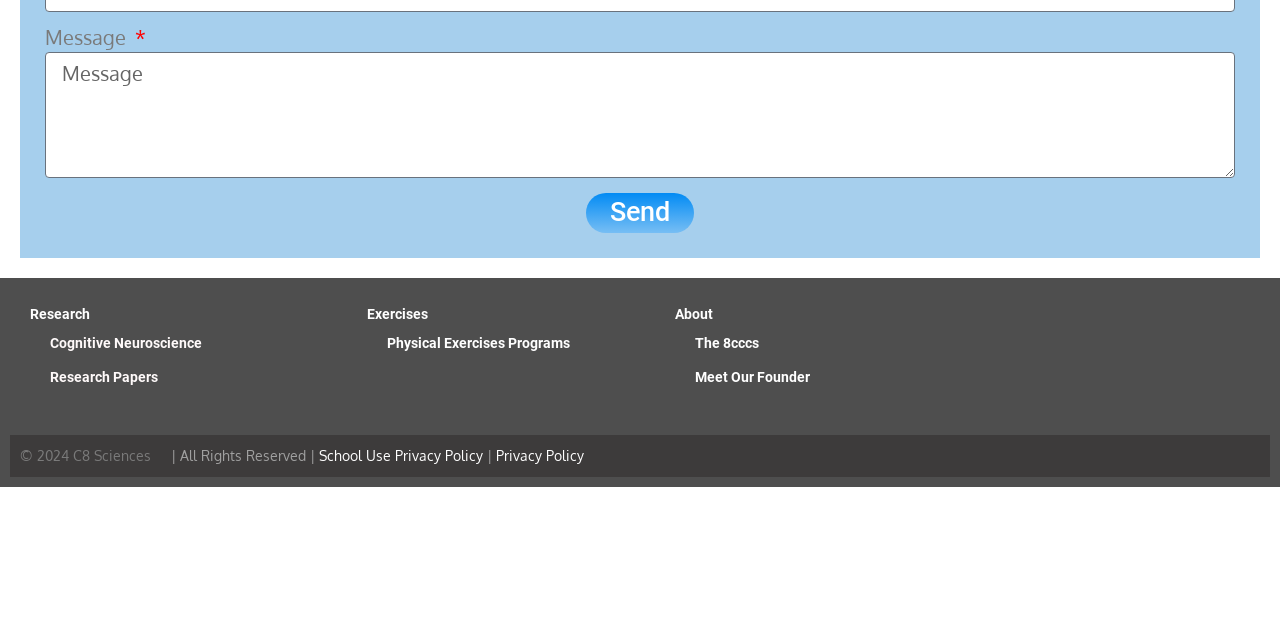Given the element description The 8cccs, specify the bounding box coordinates of the corresponding UI element in the format (top-left x, top-left y, bottom-right x, bottom-right y). All values must be between 0 and 1.

[0.527, 0.512, 0.736, 0.565]